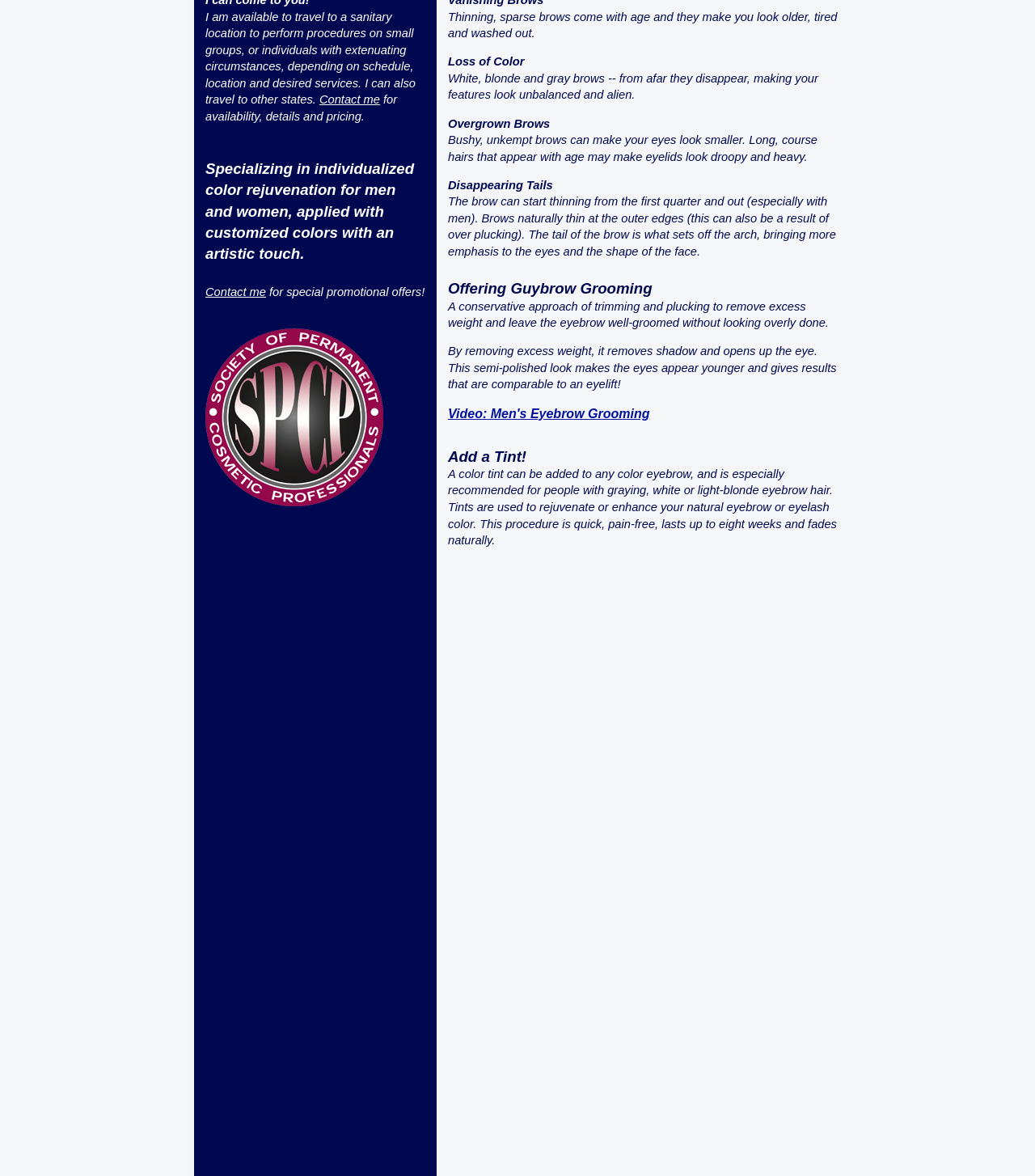Based on the element description: "Contact me", identify the UI element and provide its bounding box coordinates. Use four float numbers between 0 and 1, [left, top, right, bottom].

[0.309, 0.079, 0.367, 0.09]